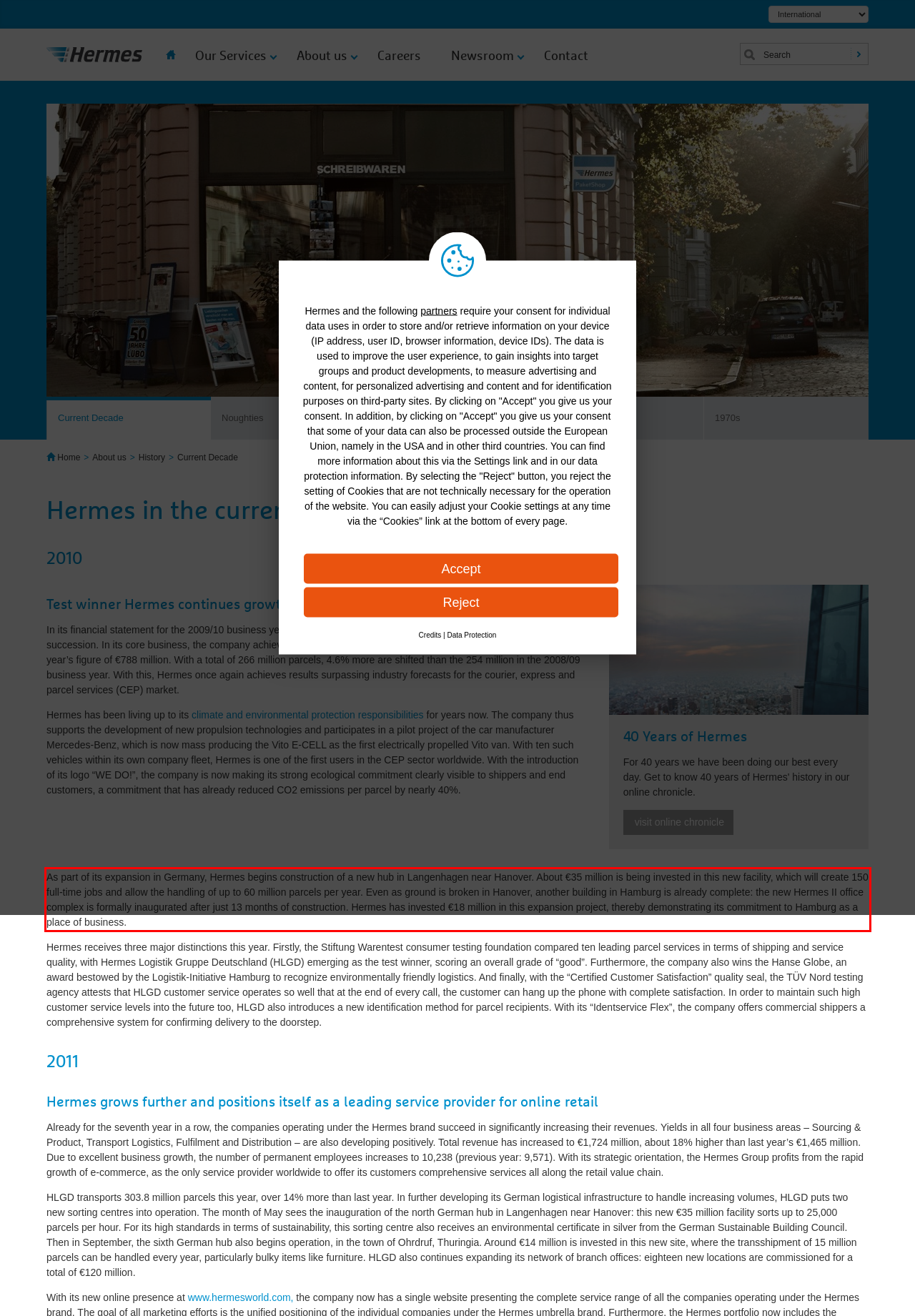In the given screenshot, locate the red bounding box and extract the text content from within it.

As part of its expansion in Germany, Hermes begins construction of a new hub in Langenhagen near Hanover. About €35 million is being invested in this new facility, which will create 150 full-time jobs and allow the handling of up to 60 million parcels per year. Even as ground is broken in Hanover, another building in Hamburg is already complete: the new Hermes II office complex is formally inaugurated after just 13 months of construction. Hermes has invested €18 million in this expansion project, thereby demonstrating its commitment to Hamburg as a place of business.